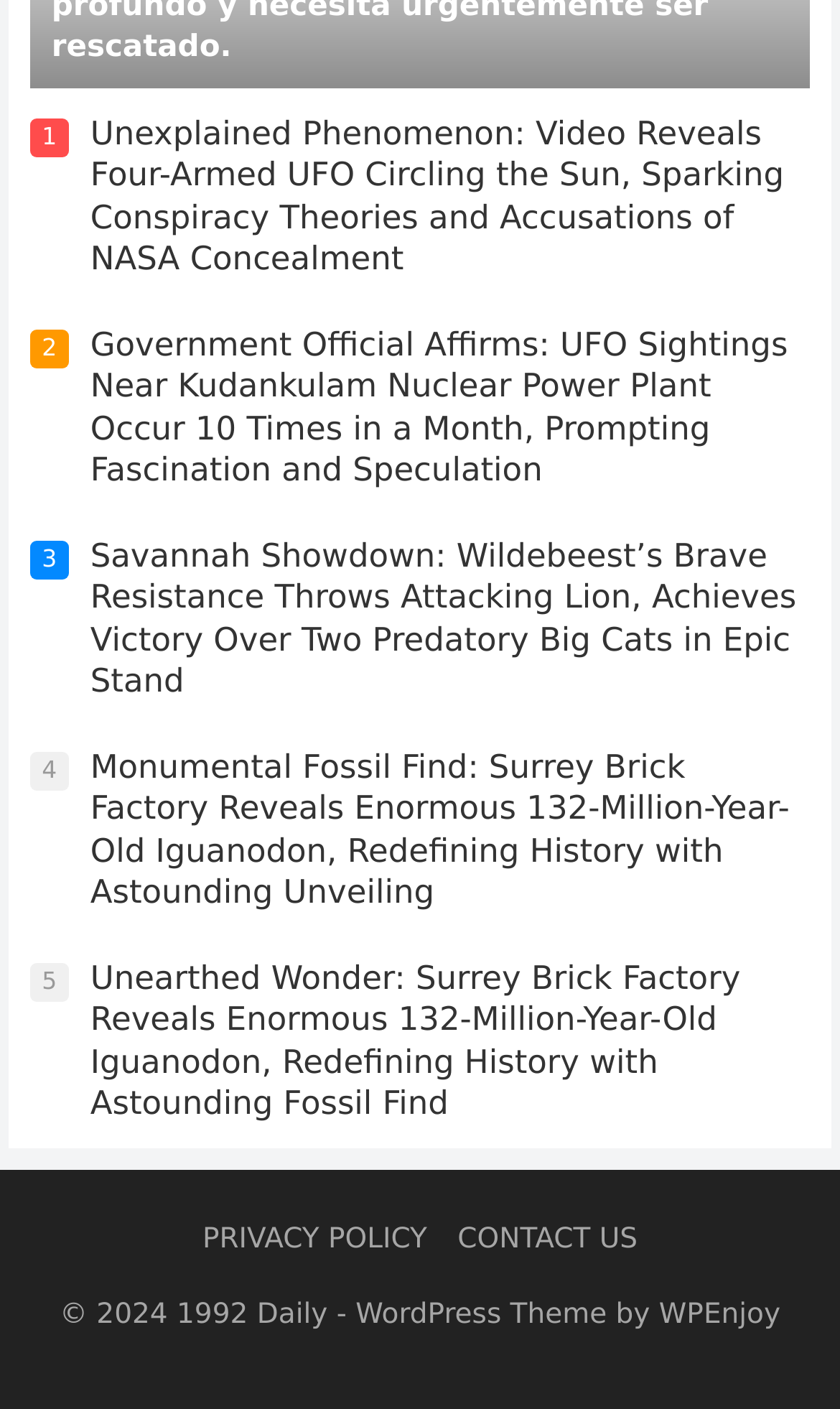Identify the bounding box coordinates for the UI element described as: "WPEnjoy".

[0.784, 0.922, 0.929, 0.945]